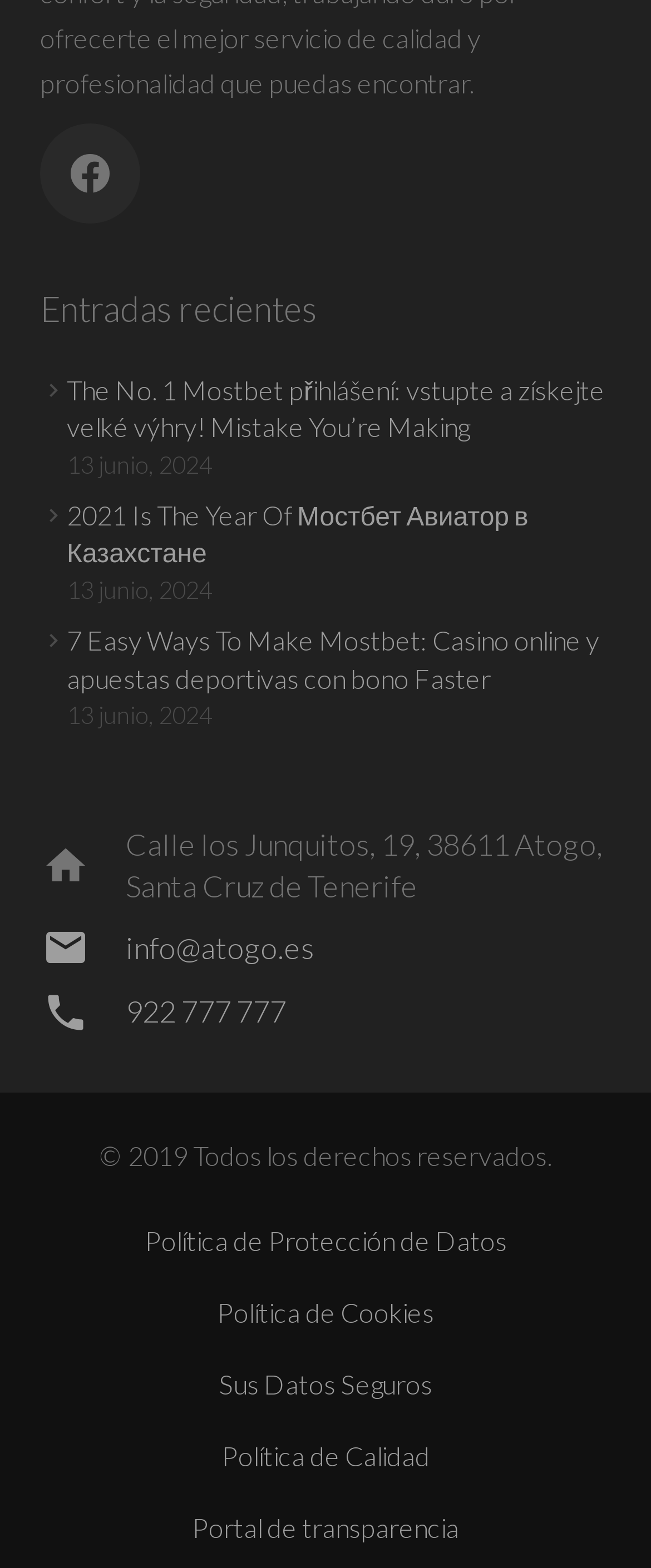Provide a brief response to the question below using one word or phrase:
What is the name of the social media platform linked?

Facebook